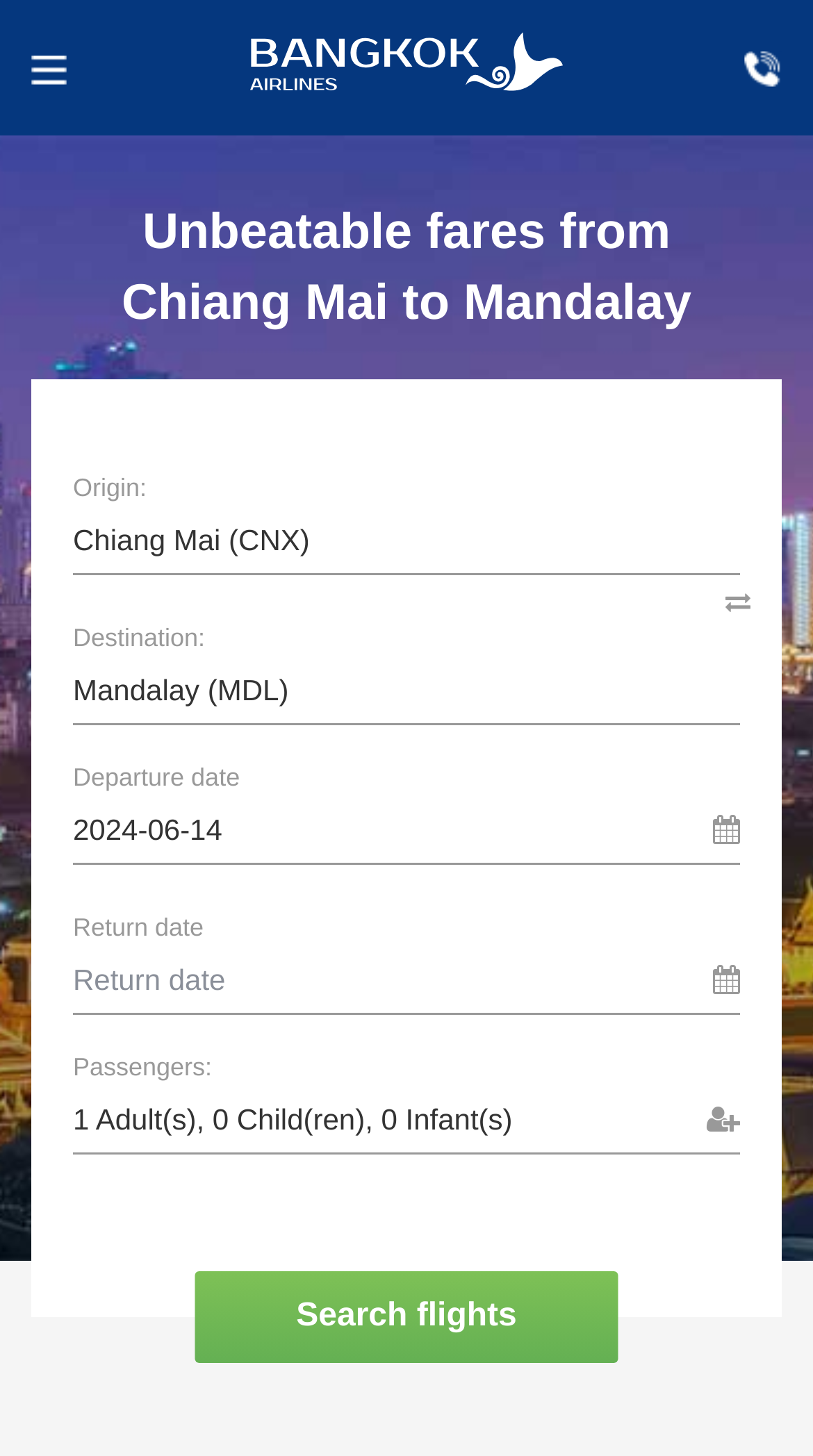Respond to the question with just a single word or phrase: 
What is the origin city?

Chiang Mai